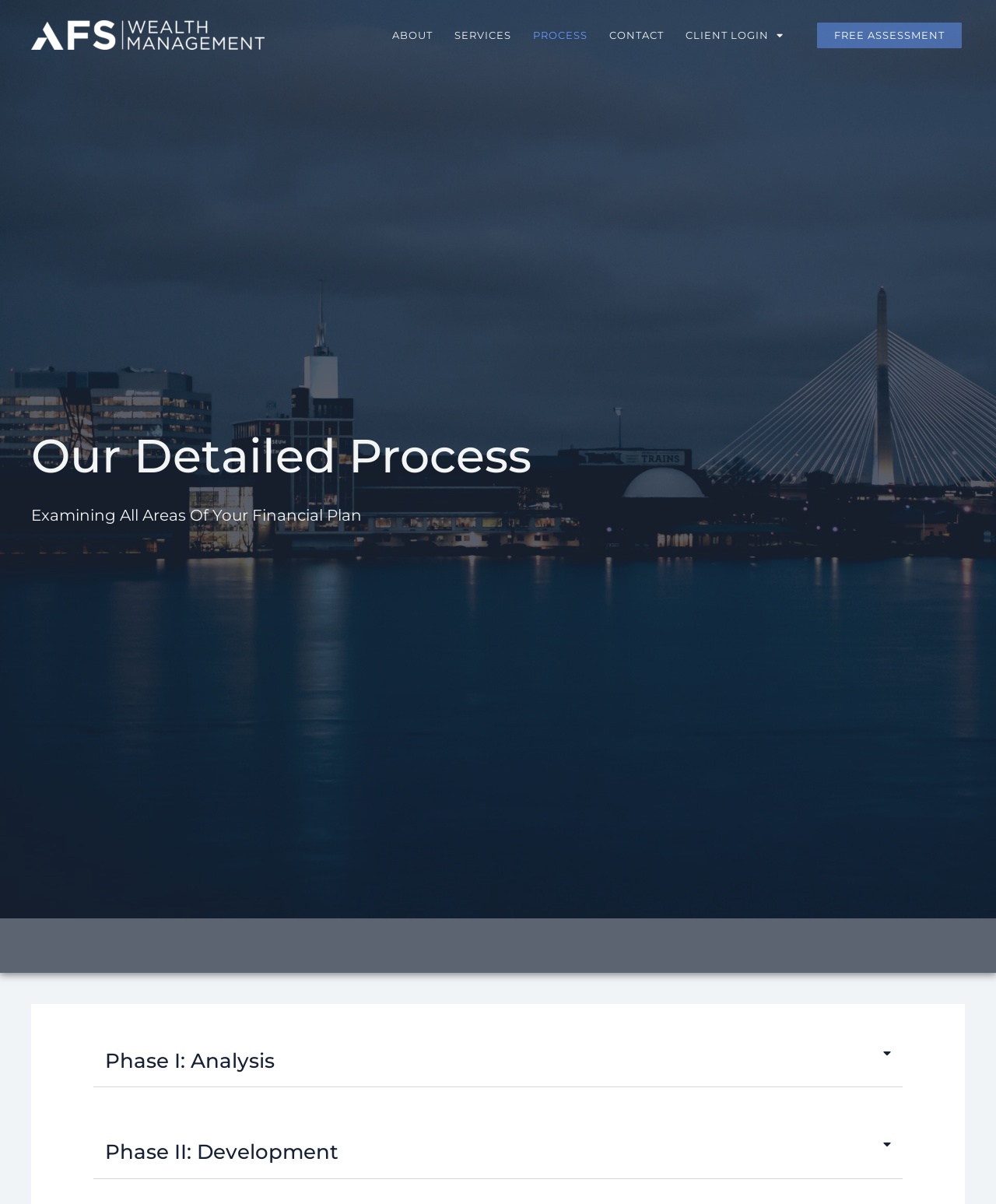What is the purpose of the 'FREE ASSESSMENT' link?
Please answer the question as detailed as possible based on the image.

The 'FREE ASSESSMENT' link is prominently displayed on the webpage, suggesting that it is a call-to-action for users to get a free assessment, likely related to their financial plan.